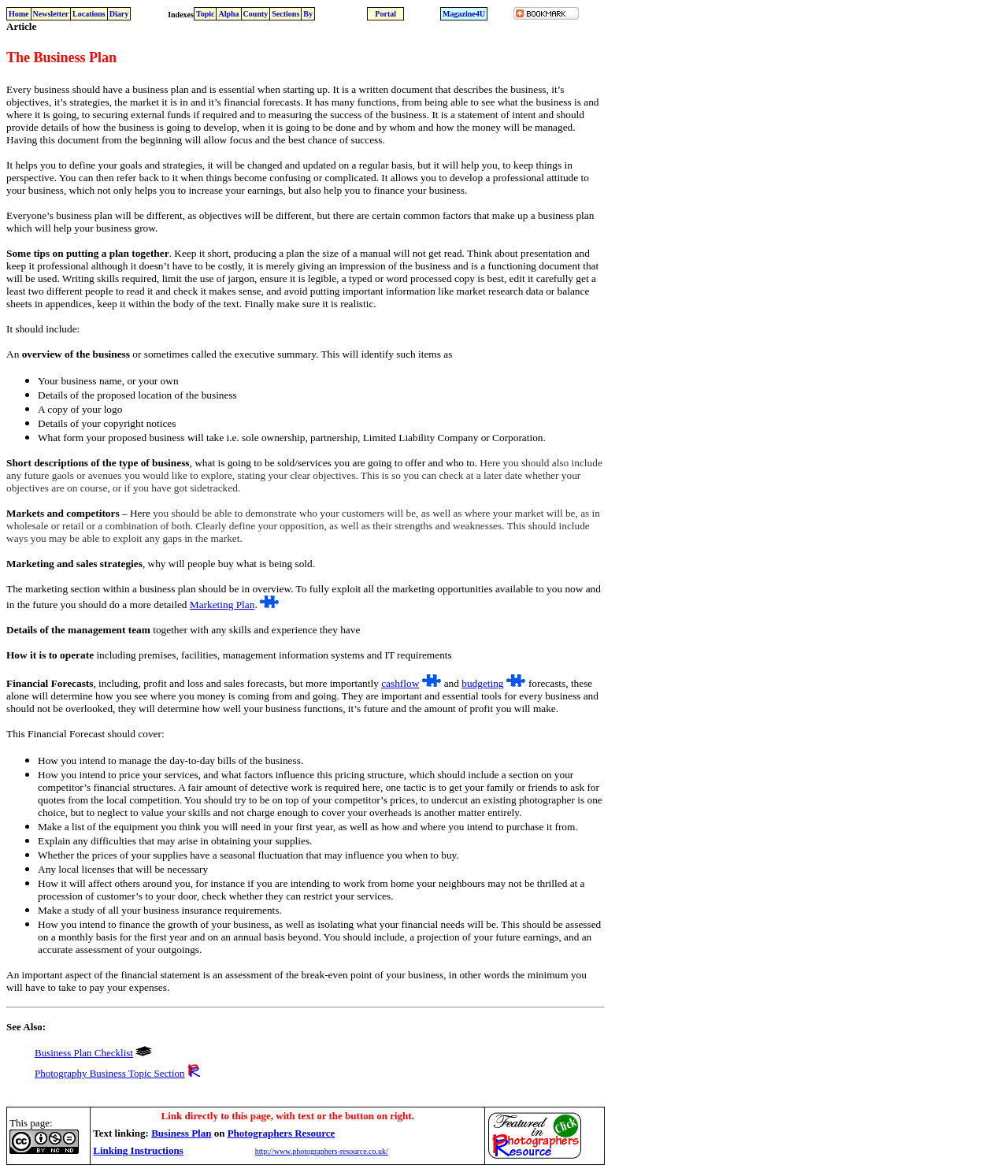What is the purpose of a business plan?
Look at the screenshot and provide an in-depth answer.

The purpose of a business plan is to define goals and strategies because the text on the webpage states that a business plan helps you to define your goals and strategies, and it will be changed and updated on a regular basis.